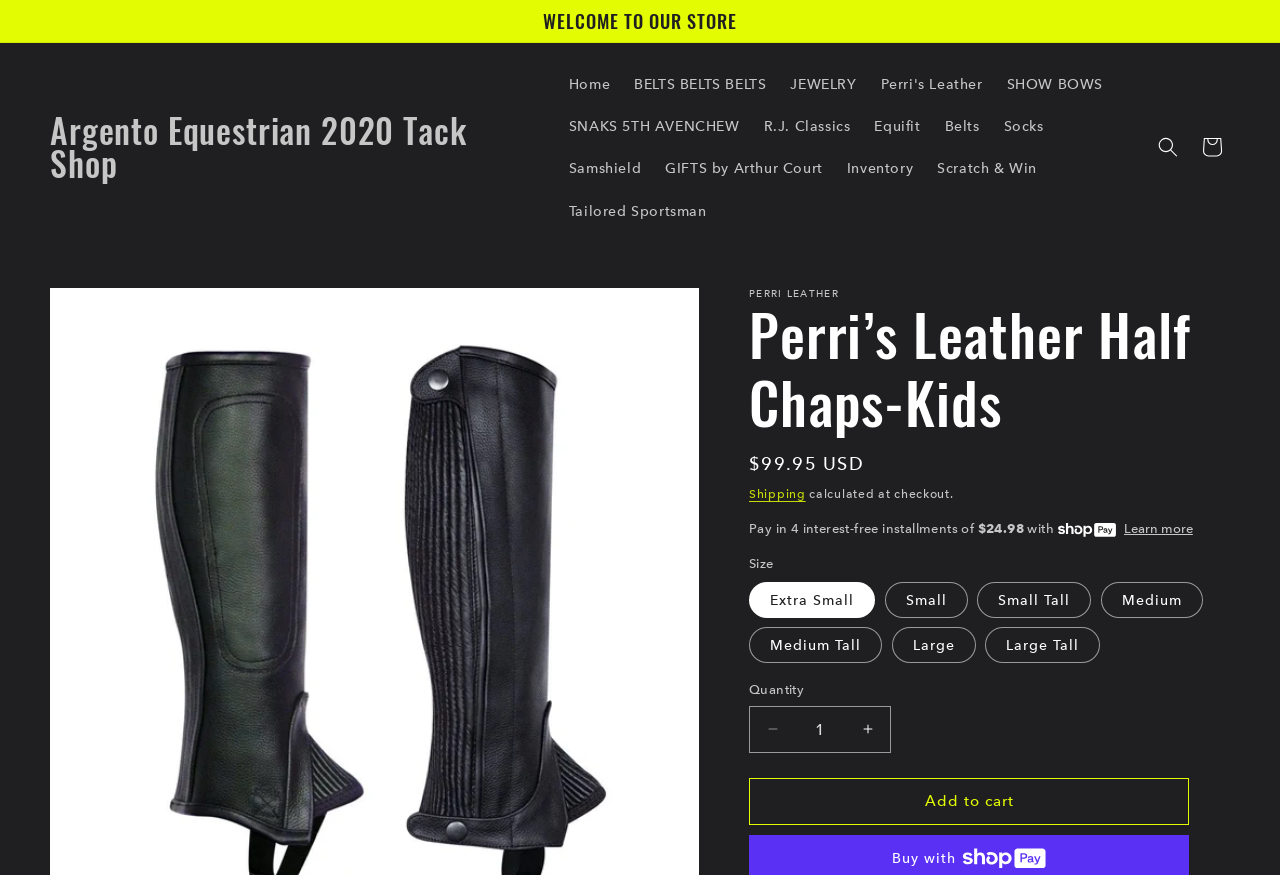Please analyze the image and provide a thorough answer to the question:
What is the minimum quantity I can buy?

I found the quantity spin button with a minimum value of 1, which means I can buy at least one half chap.